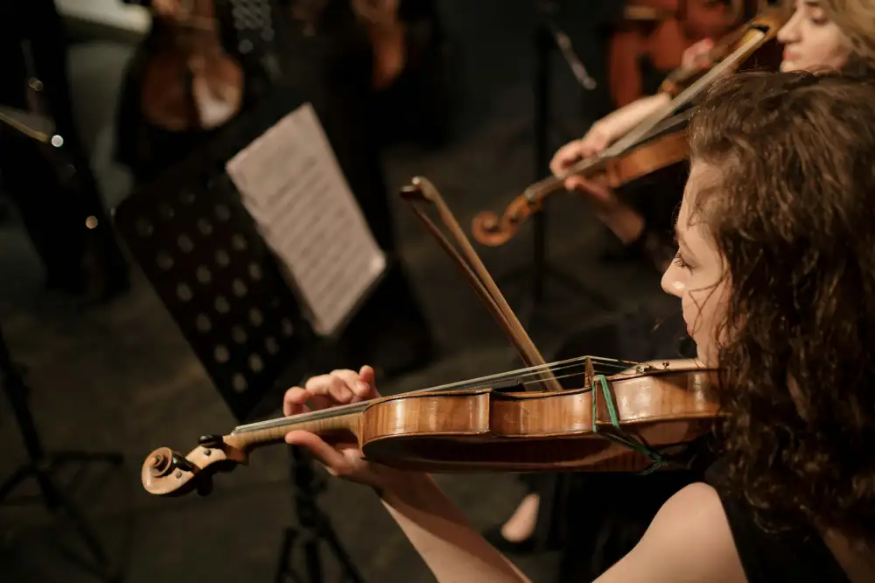Provide a short answer to the following question with just one word or phrase: What type of music is being played?

Classical